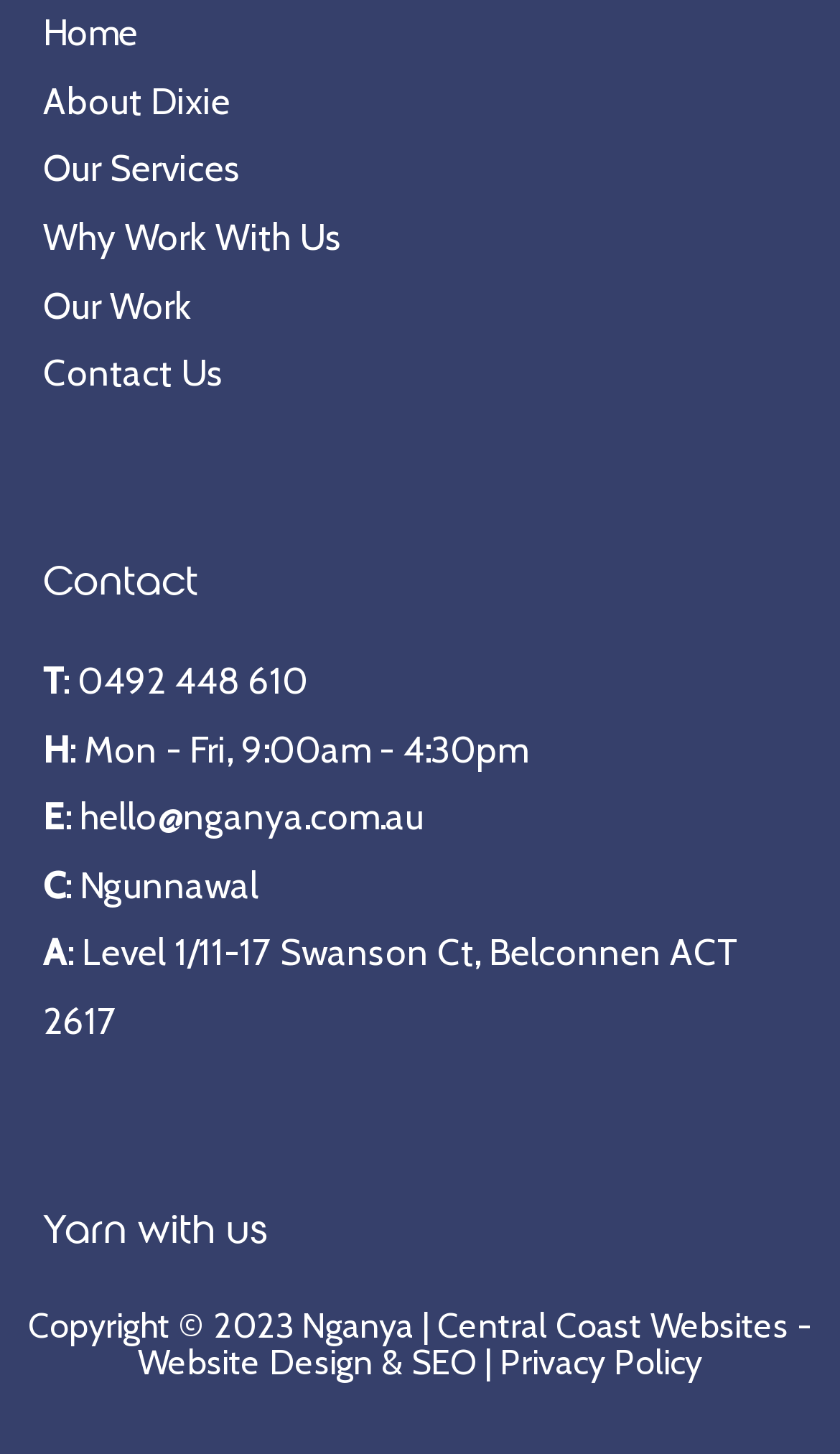Please identify the bounding box coordinates of the element I need to click to follow this instruction: "View the 'Privacy Policy'".

[0.595, 0.924, 0.836, 0.952]